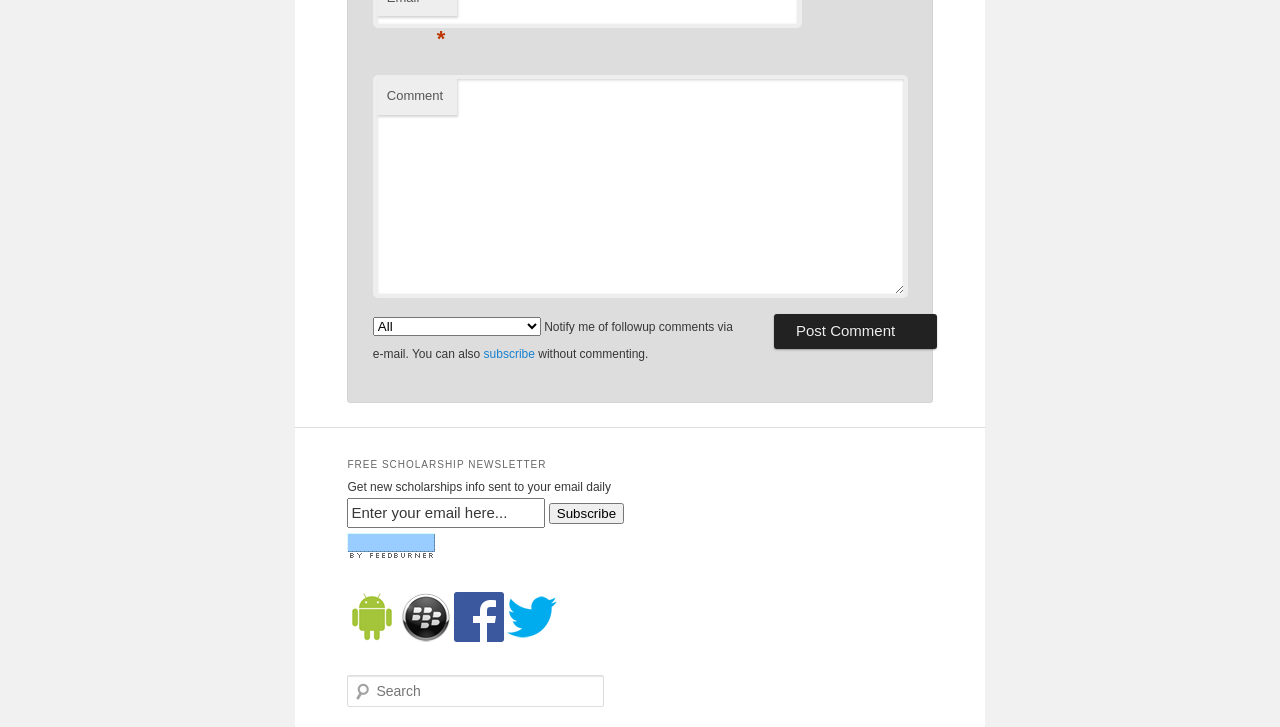With reference to the screenshot, provide a detailed response to the question below:
What is the function of the 'Notify me of followup comments via e-mail' combobox?

The 'Notify me of followup comments via e-mail' combobox is placed below the 'Comment' textbox and has a description that says 'You can also subscribe without commenting'. This suggests that selecting this option will allow the user to receive followup comments via email, even if they don't leave a comment.